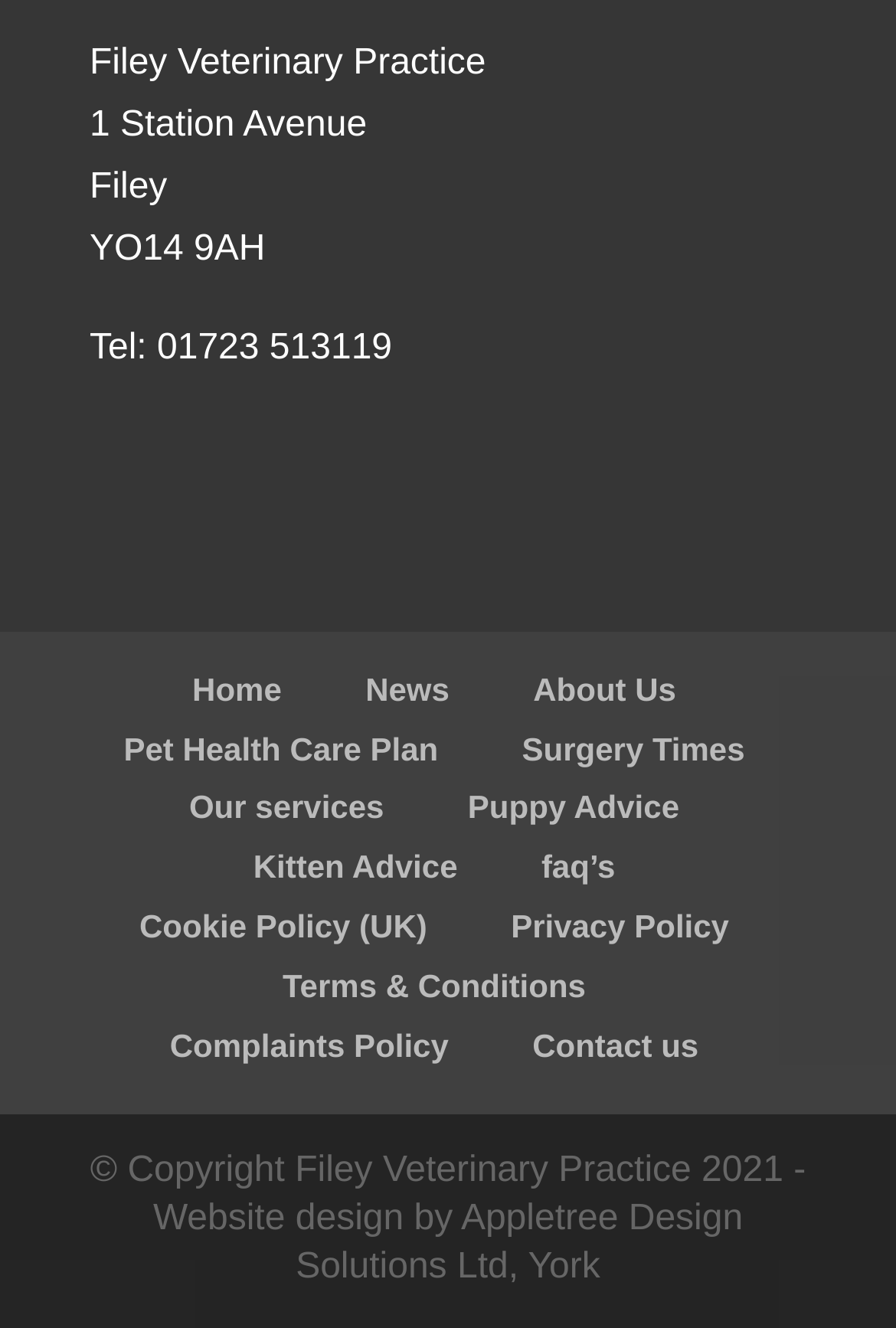Answer the following query with a single word or phrase:
What is the phone number of Filey Veterinary Practice?

01723 513119